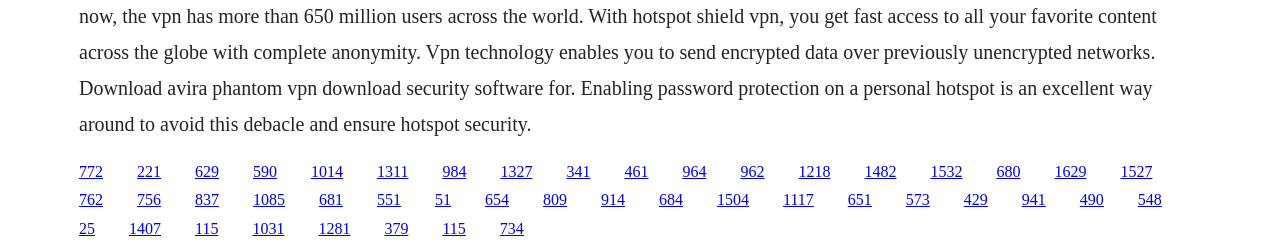Locate the bounding box coordinates of the element you need to click to accomplish the task described by this instruction: "Read more about Stand Your Ground Works".

None